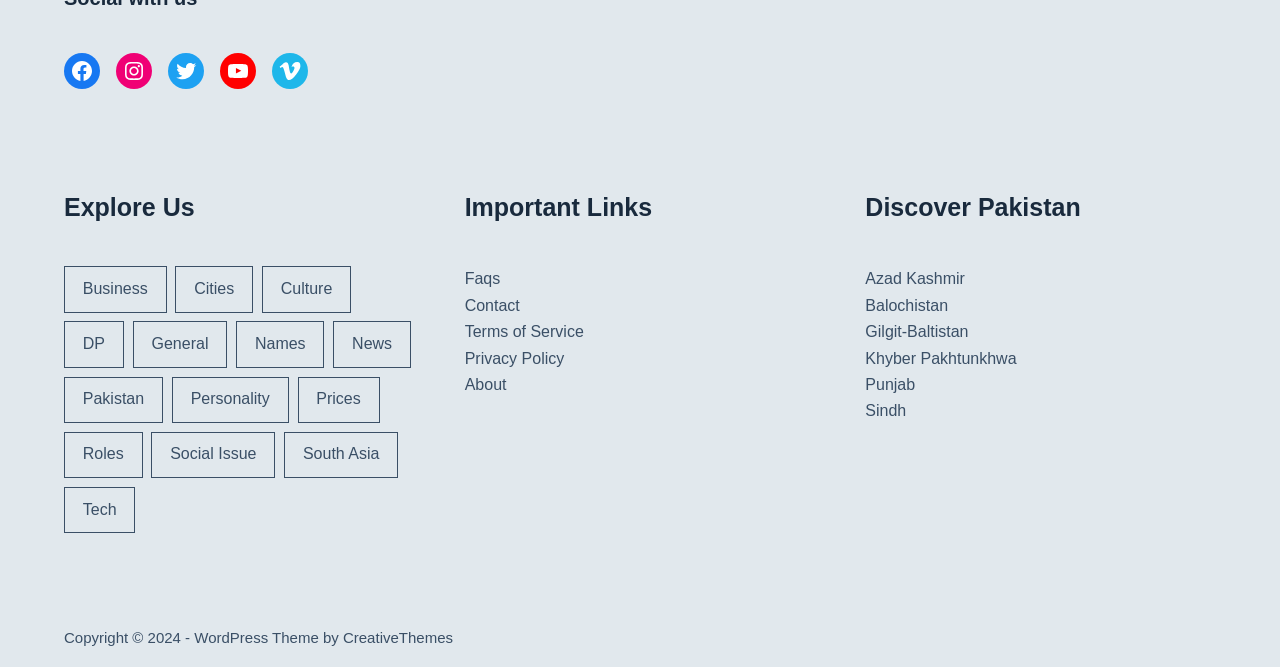Determine the bounding box of the UI component based on this description: "General". The bounding box coordinates should be four float values between 0 and 1, i.e., [left, top, right, bottom].

[0.104, 0.482, 0.178, 0.551]